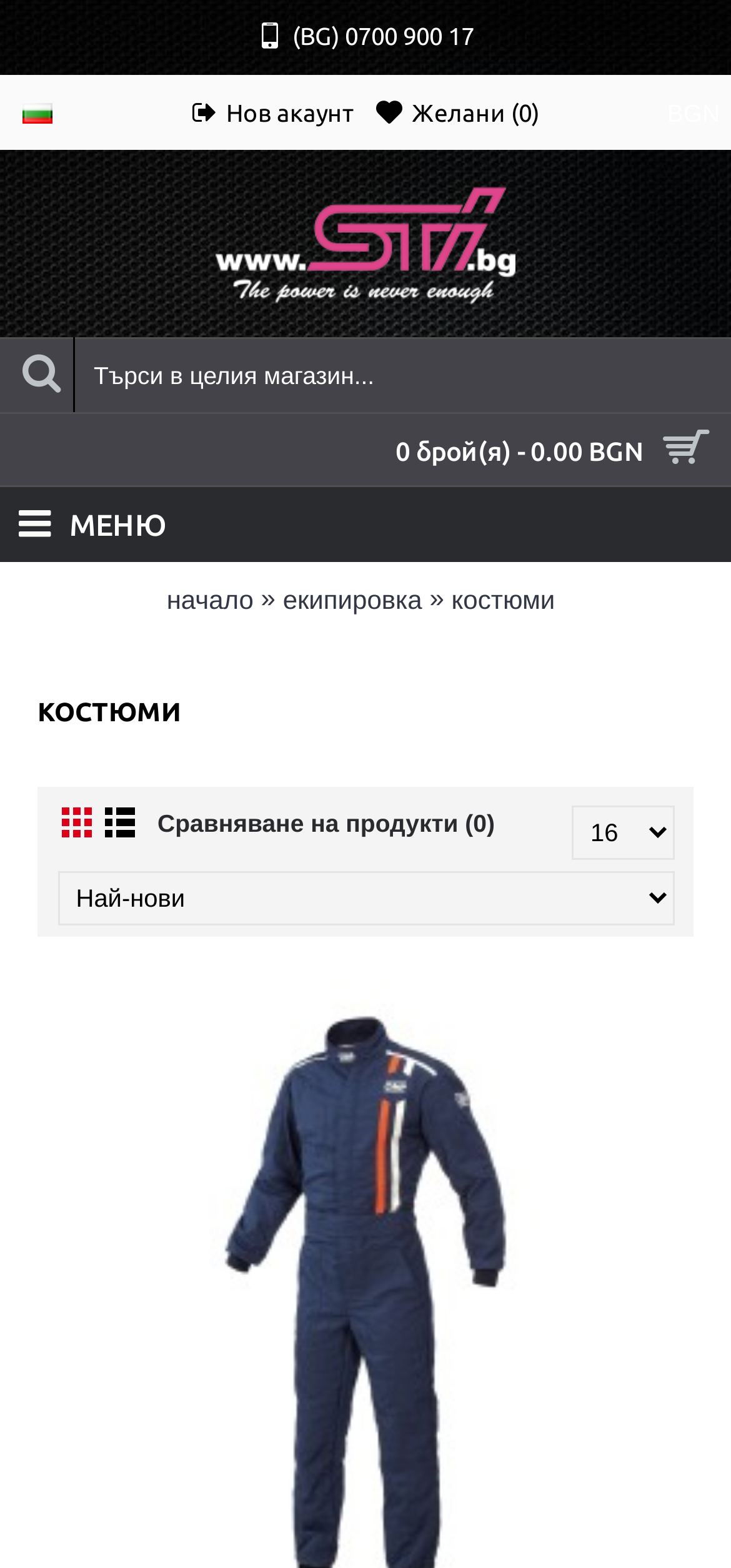Could you provide the bounding box coordinates for the portion of the screen to click to complete this instruction: "compare products"?

[0.215, 0.516, 0.677, 0.534]